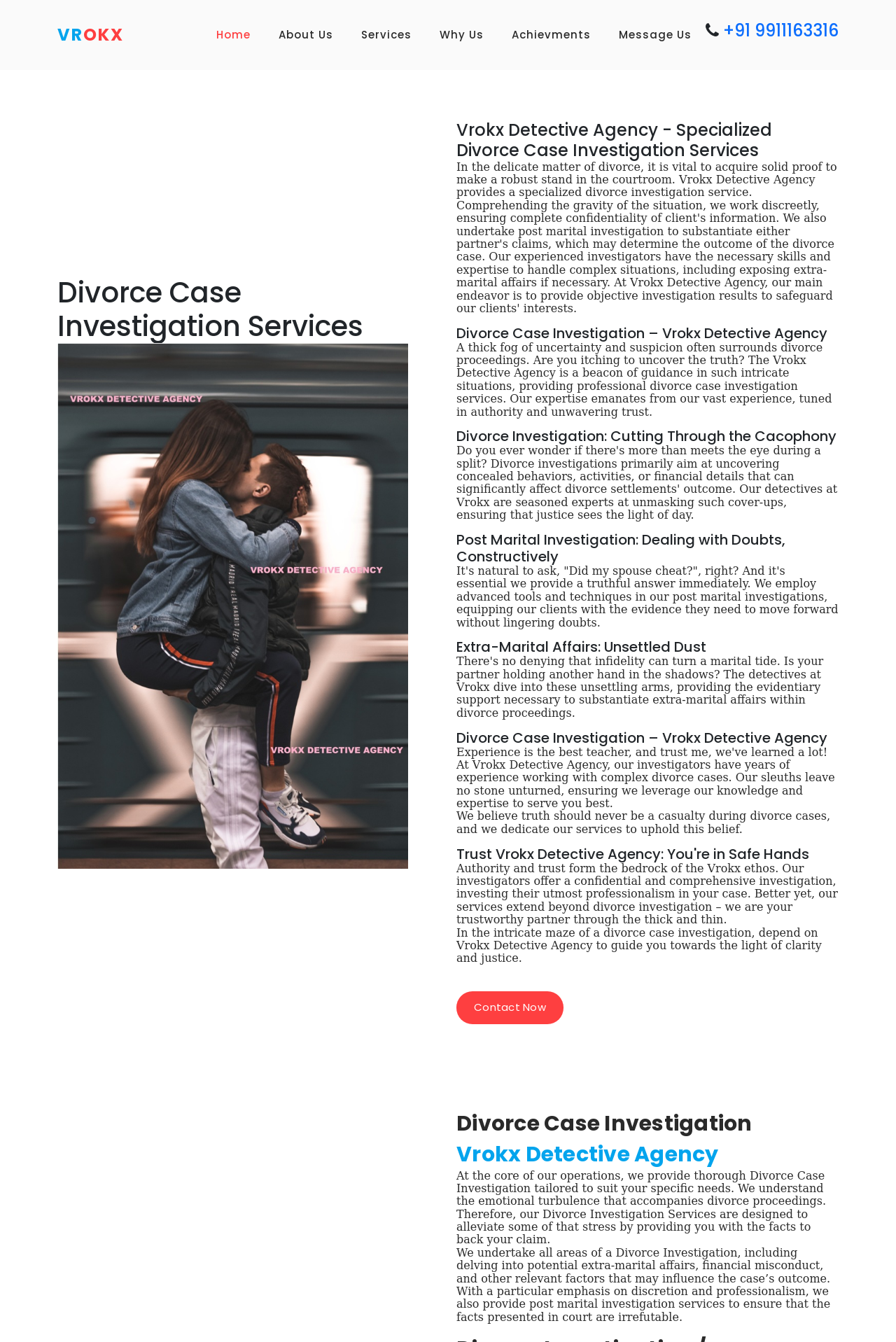Show the bounding box coordinates of the element that should be clicked to complete the task: "Click the 'Message Us' link".

[0.691, 0.016, 0.772, 0.037]